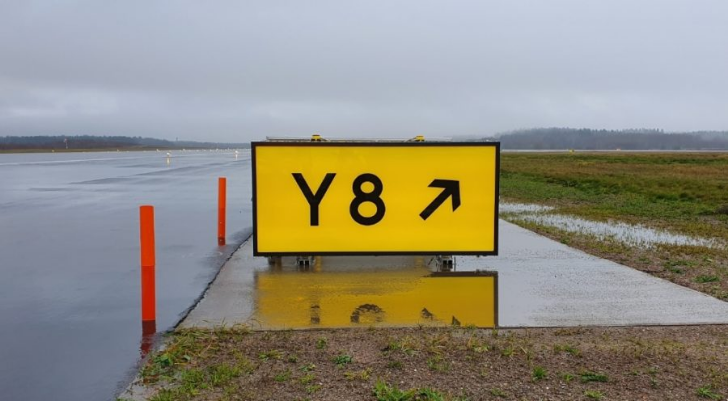What direction does the arrow on the sign point?
Please provide a comprehensive answer based on the information in the image.

The direction of the arrow on the sign is to the right because the caption states that the arrow 'pointing to the right' is displayed alongside the designation 'Y8' on the sign.